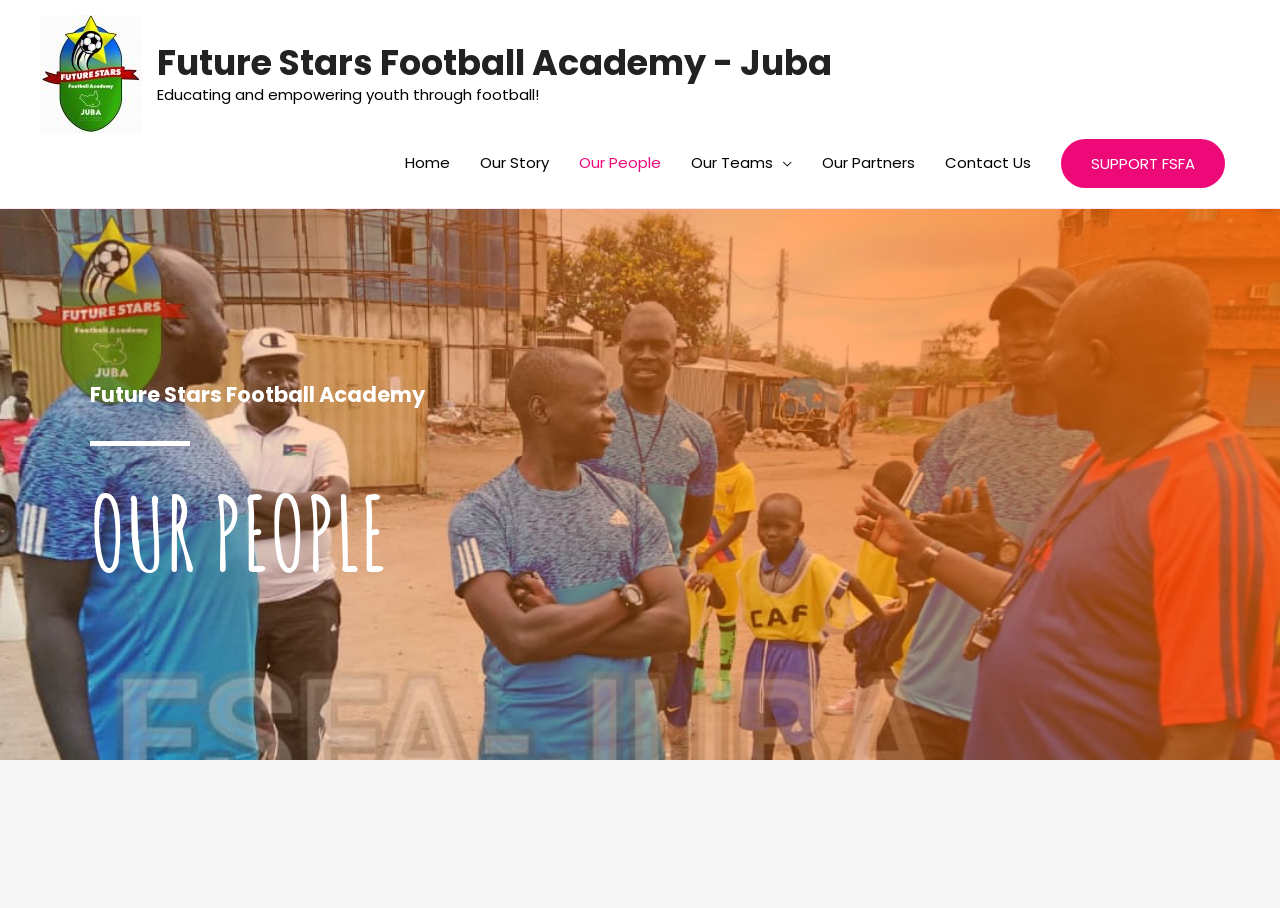Please specify the bounding box coordinates of the clickable section necessary to execute the following command: "go to home page".

[0.305, 0.146, 0.363, 0.213]